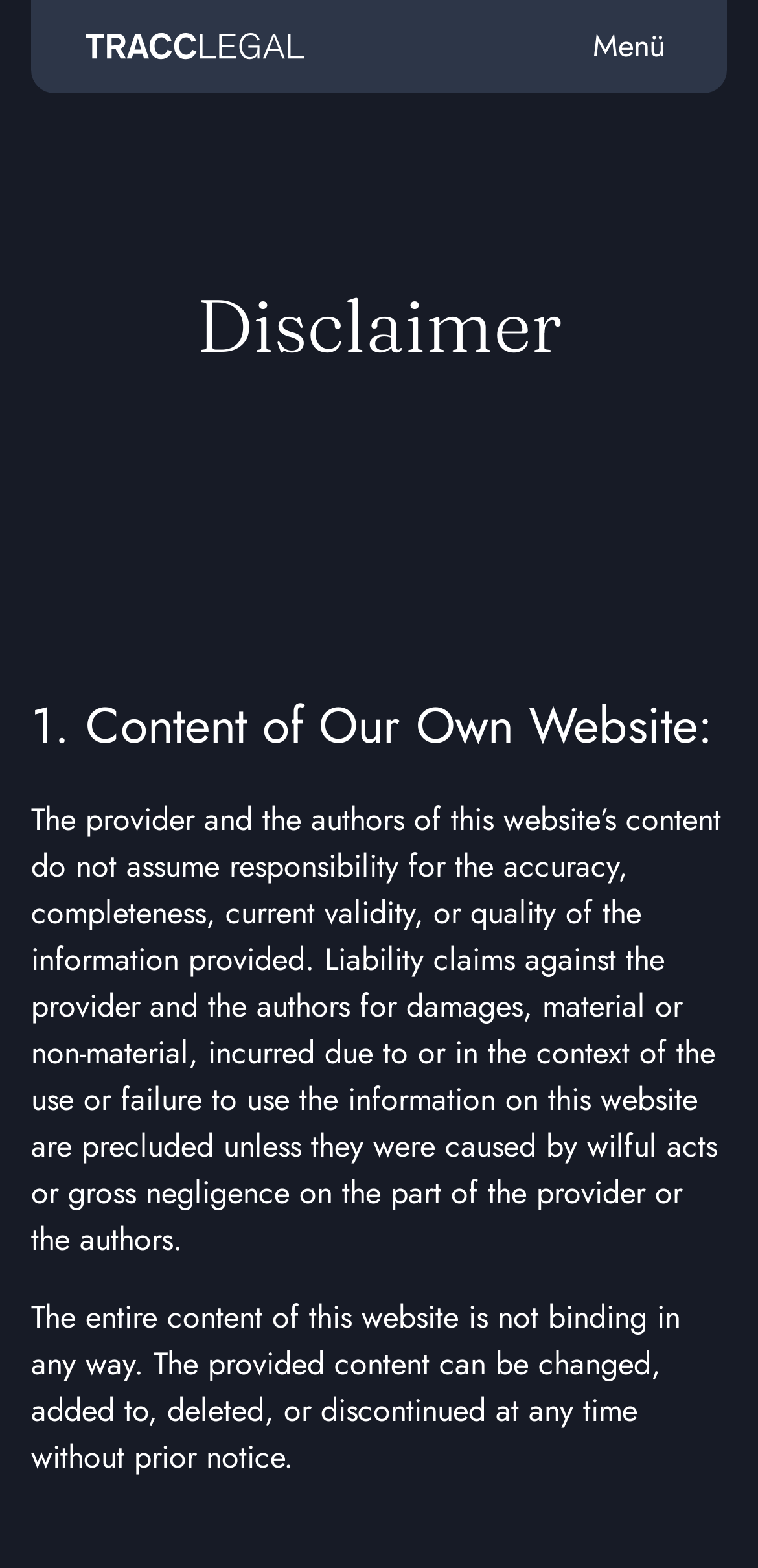What is the disclaimer about?
Give a detailed explanation using the information visible in the image.

The disclaimer is about the content of the website, specifically stating that the provider and authors do not assume responsibility for the accuracy, completeness, or quality of the information provided.